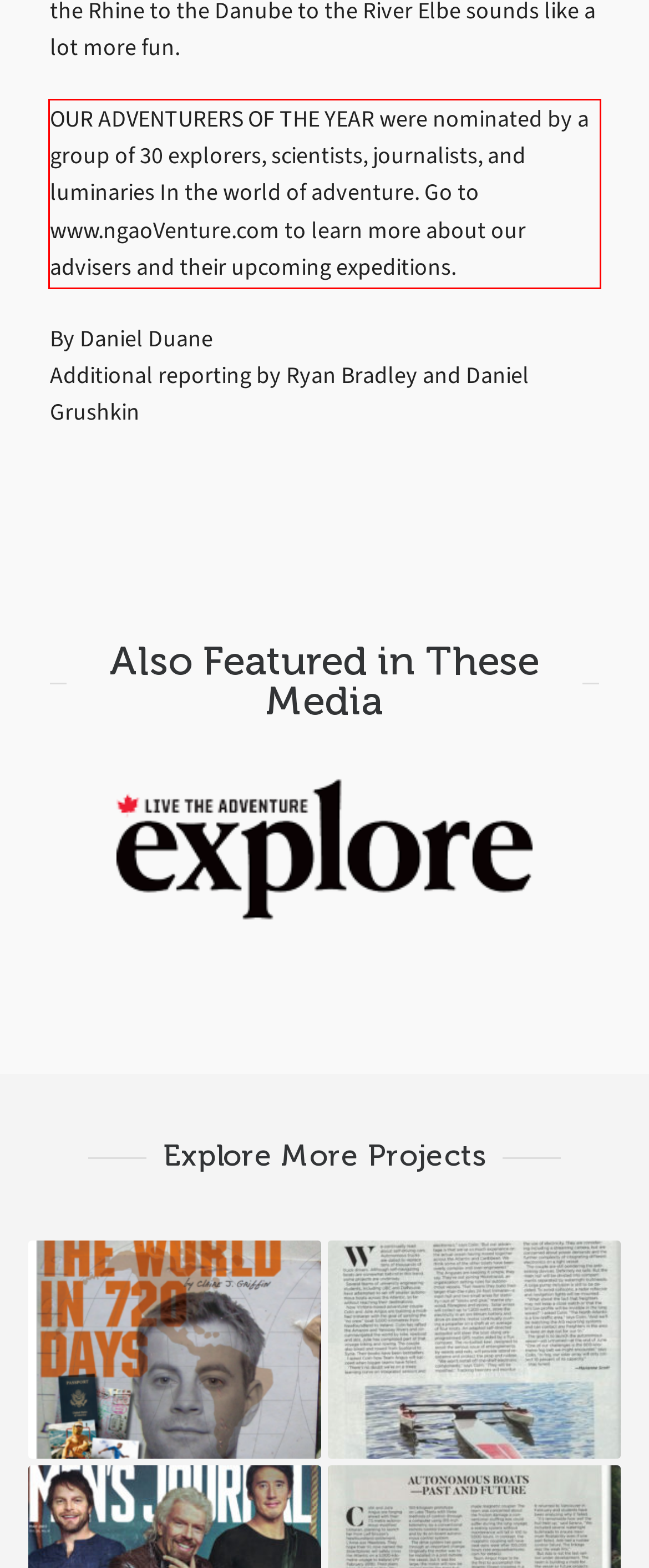Please look at the webpage screenshot and extract the text enclosed by the red bounding box.

OUR ADVENTURERS OF THE YEAR were nominated by a group of 30 explorers, scientists, journalists, and luminaries In the world of adventure. Go to www.ngaoVenture.com to learn more about our advisers and their upcoming expeditions.